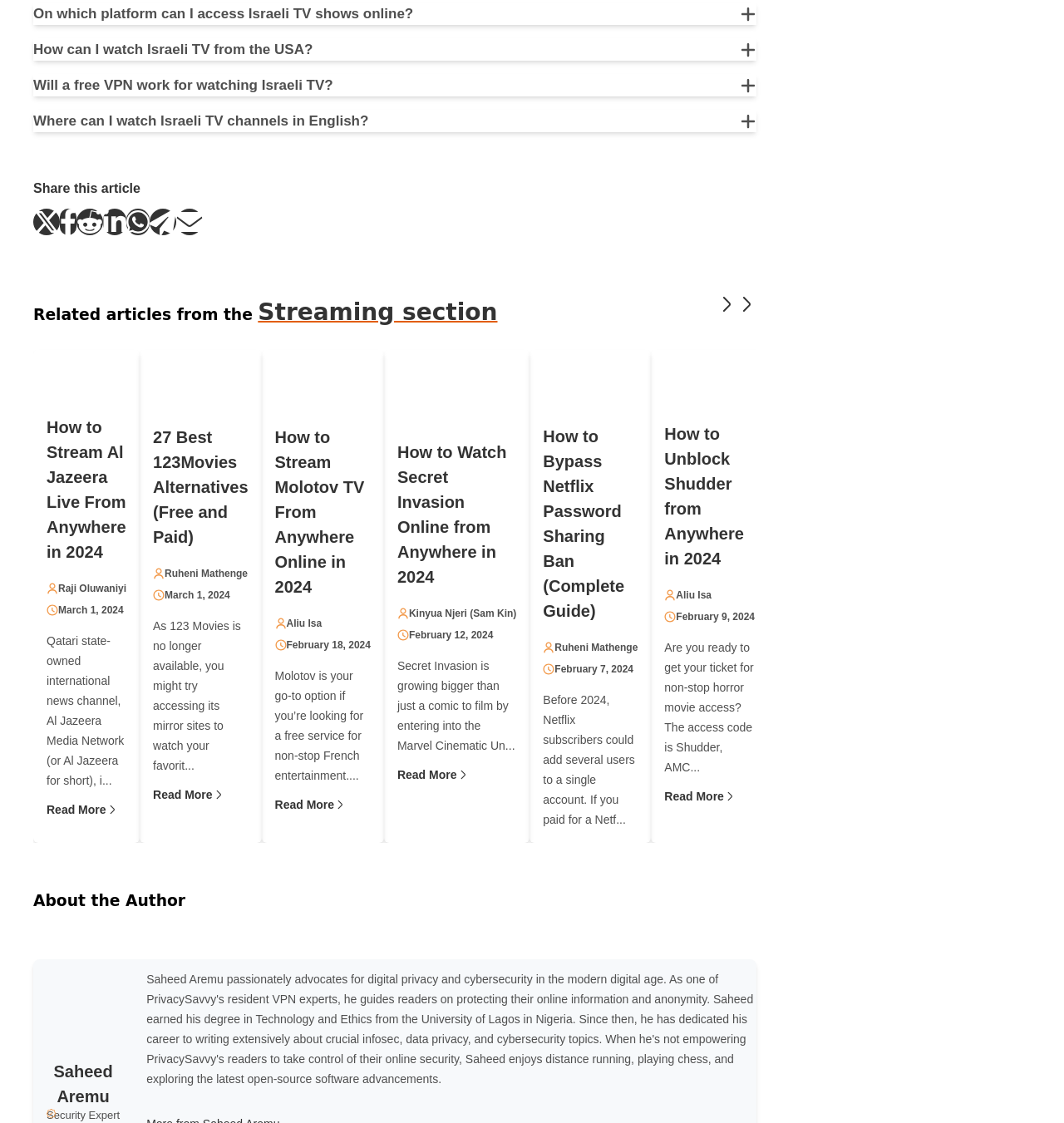What is the topic of the related article 'How to Stream Al Jazeera Live From Anywhere in 2024'?
Based on the image, answer the question in a detailed manner.

The related article 'How to Stream Al Jazeera Live From Anywhere in 2024' is about streaming Al Jazeera live from anywhere in the world, and provides information on how to access the channel online.